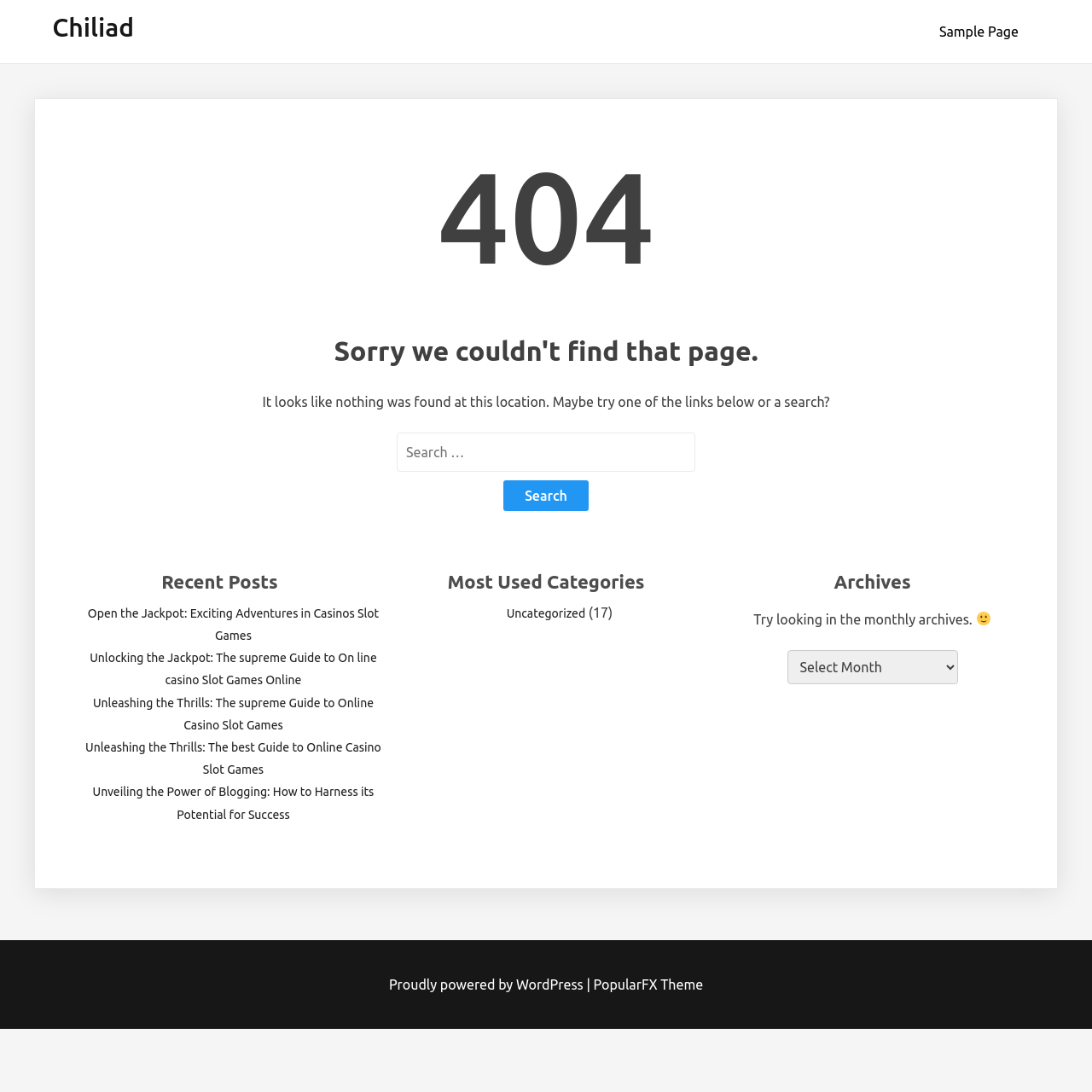Answer this question in one word or a short phrase: What is the purpose of the search box on this page?

To search for content